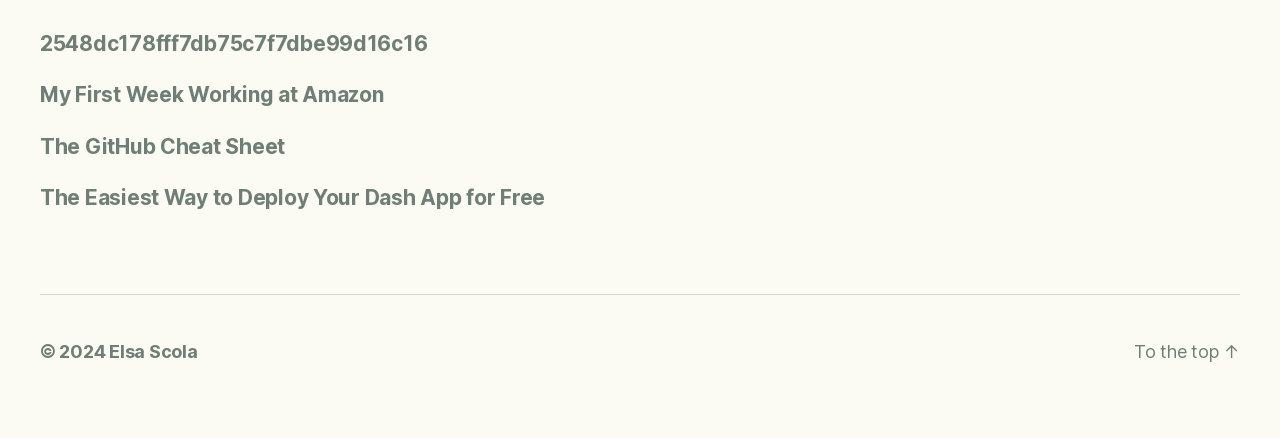Find the bounding box coordinates of the UI element according to this description: "The GitHub Cheat Sheet".

[0.031, 0.373, 0.223, 0.43]